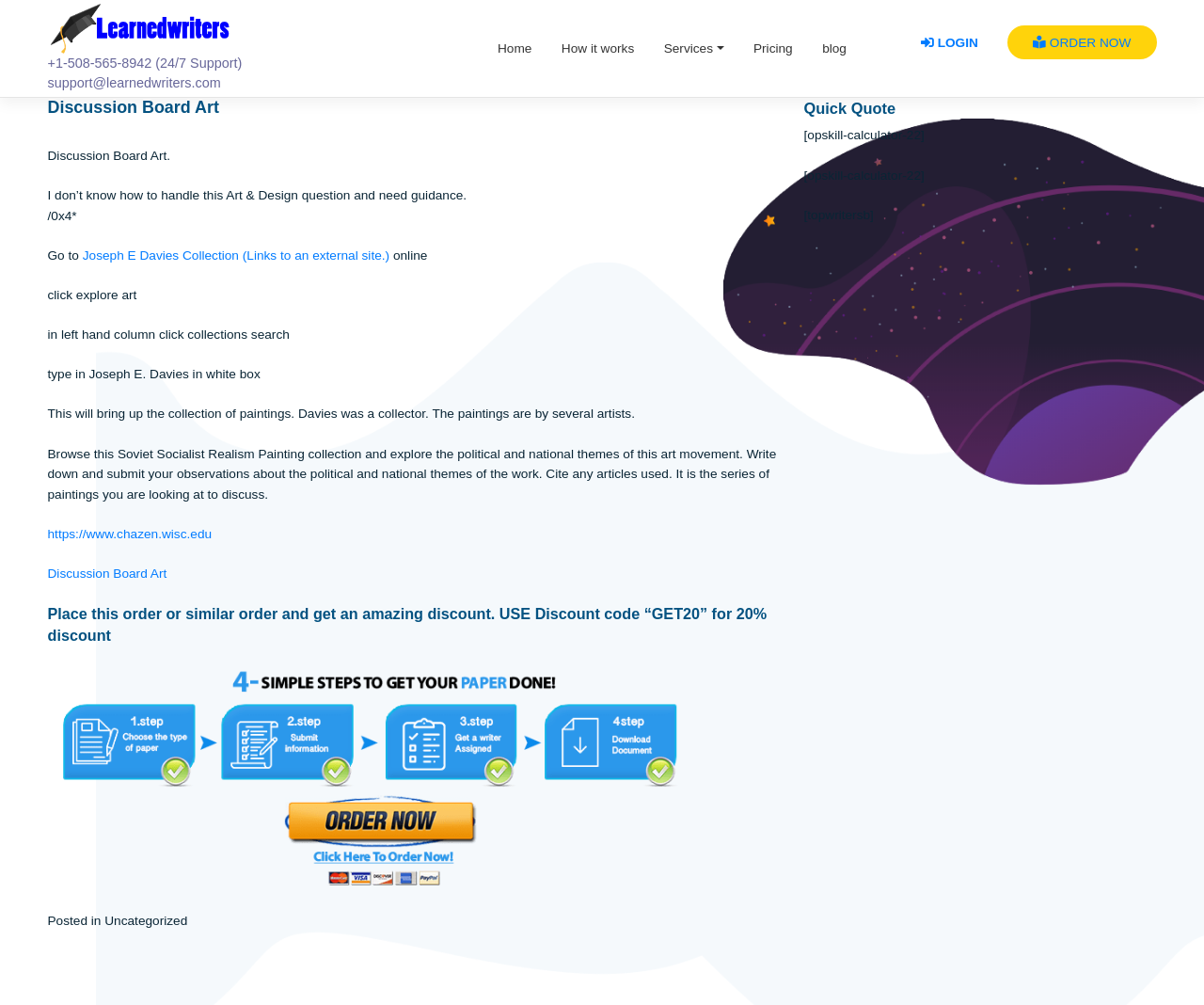What is the discount code for 20% off?
Using the image, elaborate on the answer with as much detail as possible.

The discount code for 20% off can be found at the bottom of the webpage, in a heading that says 'Place this order or similar order and get an amazing discount. USE Discount code “GET20” for 20% discount'.